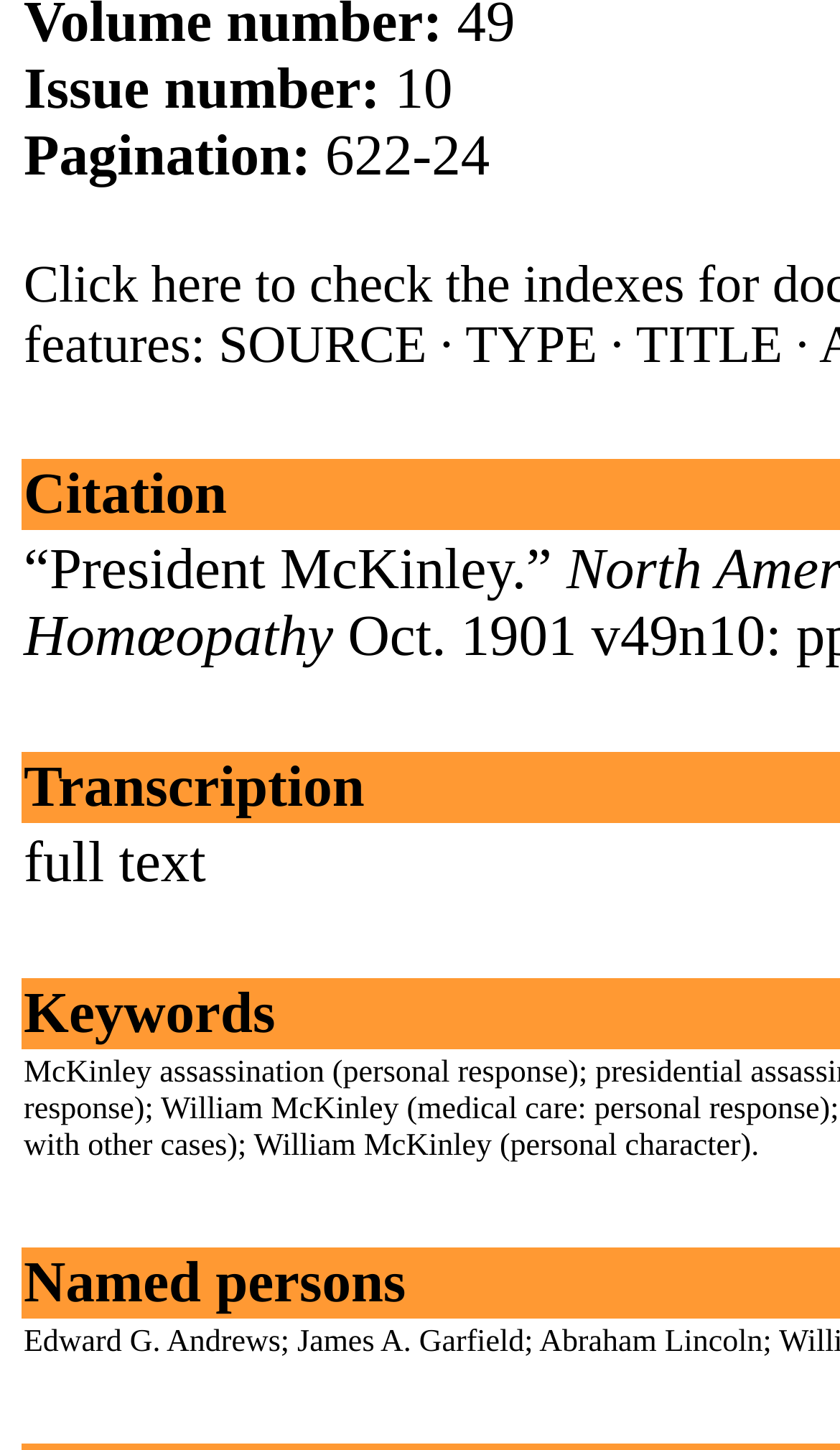Bounding box coordinates are given in the format (top-left x, top-left y, bottom-right x, bottom-right y). All values should be floating point numbers between 0 and 1. Provide the bounding box coordinate for the UI element described as: James A. Garfield

[0.354, 0.914, 0.624, 0.938]